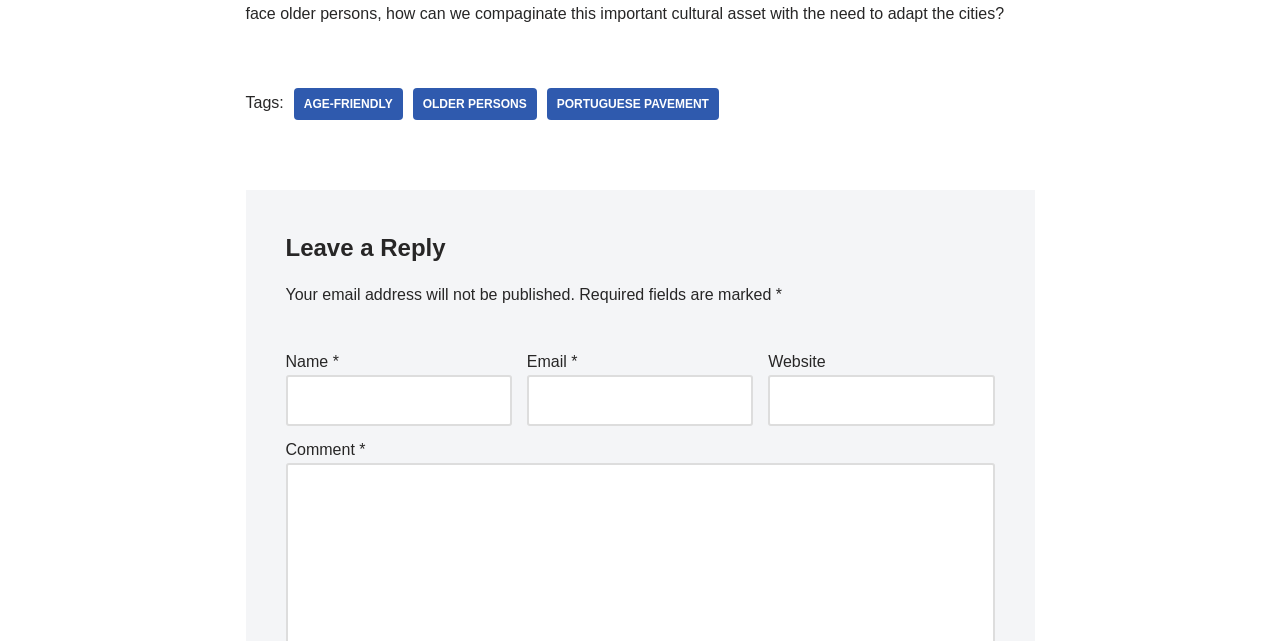Provide the bounding box coordinates of the UI element that matches the description: "parent_node: Website name="url"".

[0.6, 0.585, 0.777, 0.665]